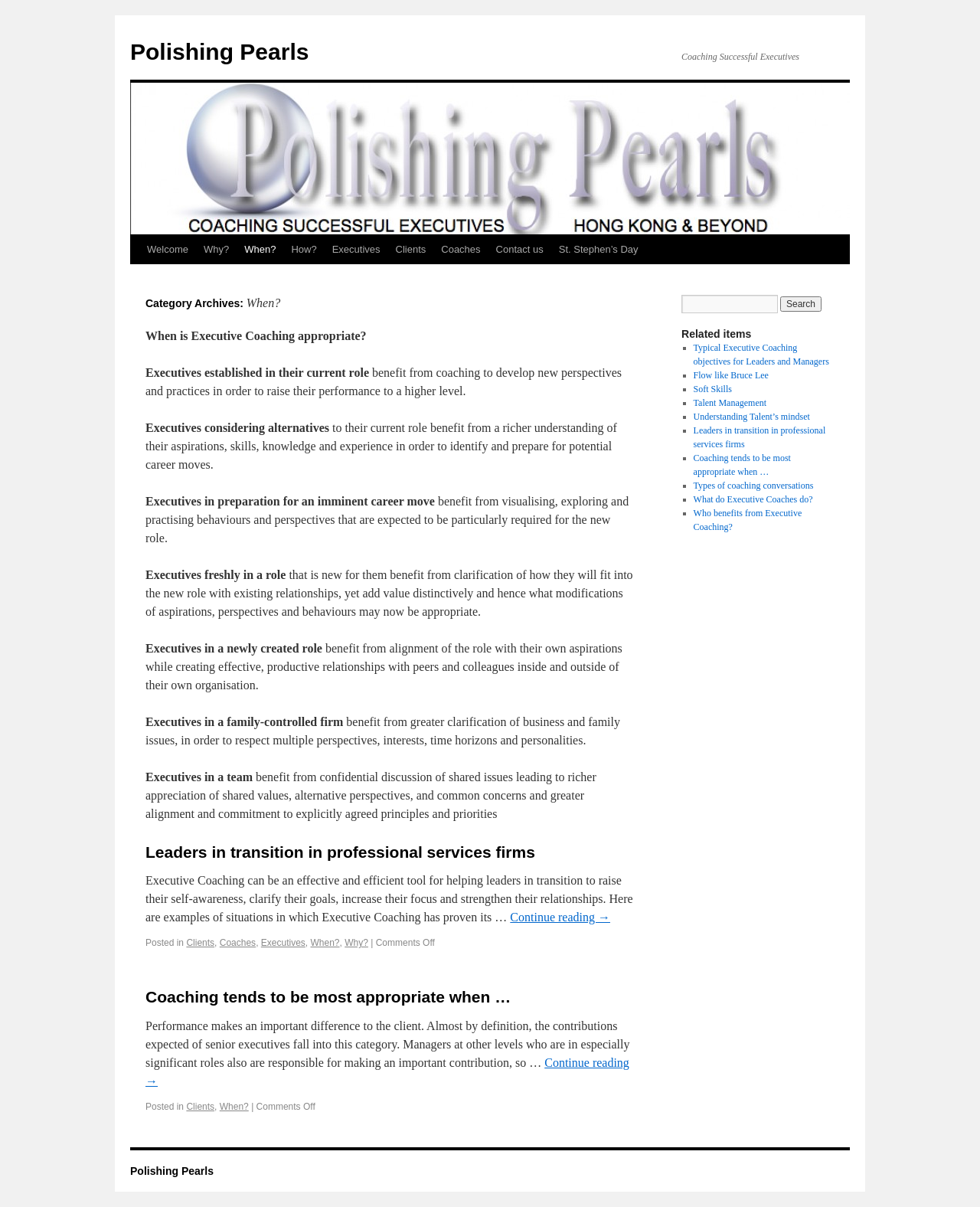What is the purpose of executive coaching for executives in a newly created role?
Refer to the image and give a detailed answer to the question.

According to the StaticText element, executive coaching is beneficial for executives in a newly created role as it helps them align the role with their own aspirations while creating effective, productive relationships with peers and colleagues inside and outside of their own organisation.